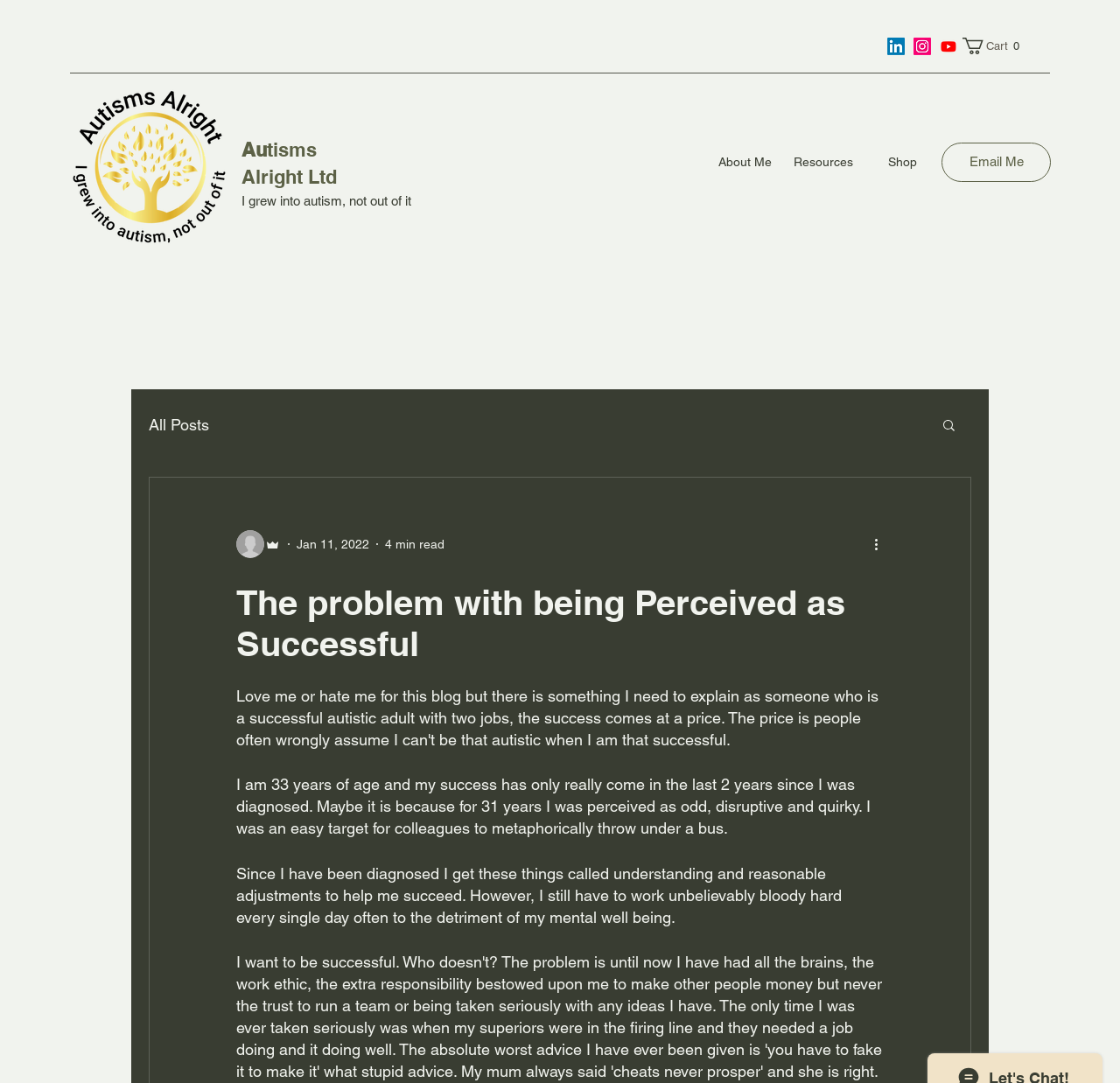Determine the bounding box for the UI element that matches this description: "All Posts".

[0.133, 0.383, 0.187, 0.4]